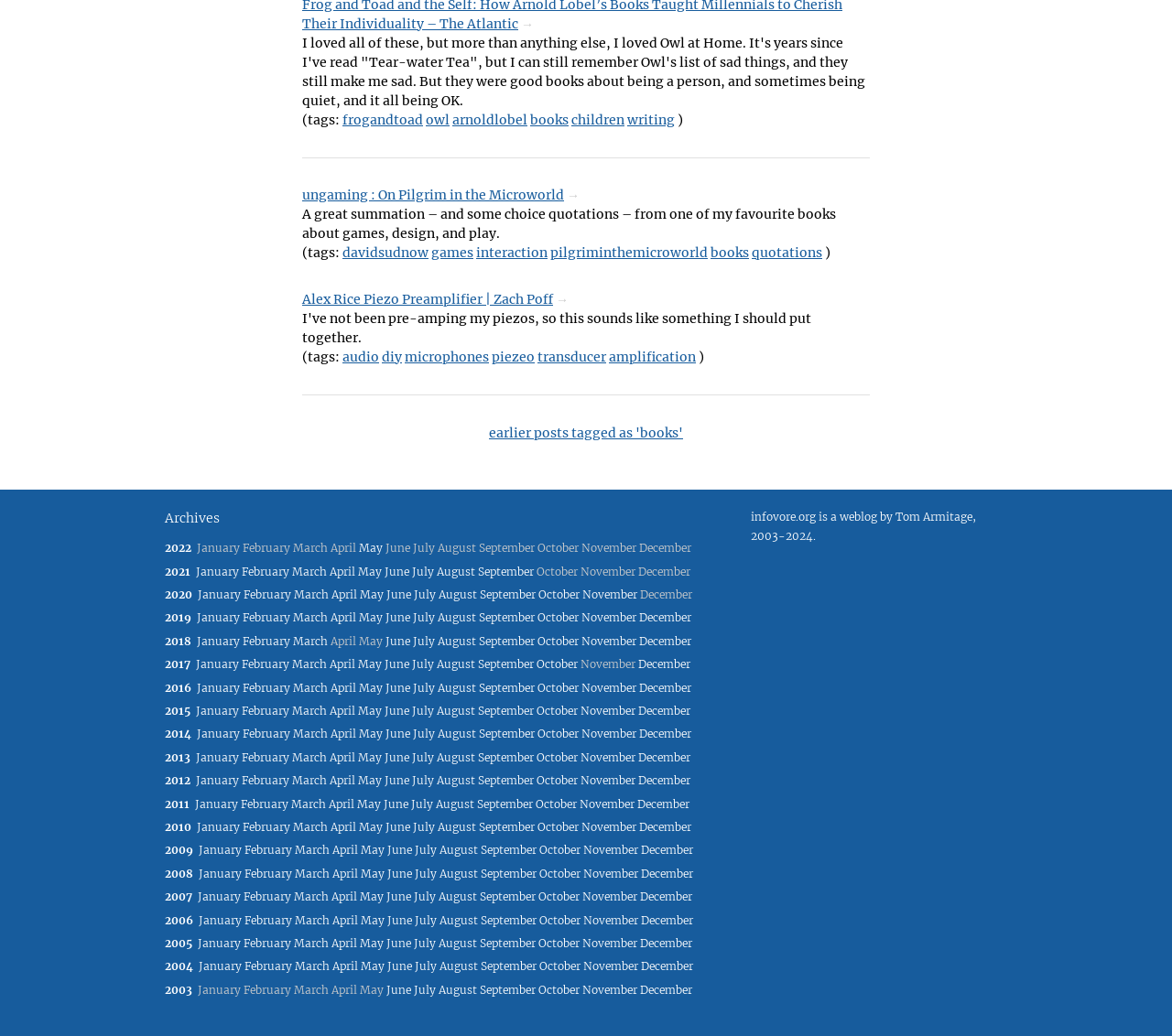Indicate the bounding box coordinates of the element that must be clicked to execute the instruction: "view earlier posts tagged as 'books'". The coordinates should be given as four float numbers between 0 and 1, i.e., [left, top, right, bottom].

[0.417, 0.41, 0.583, 0.426]